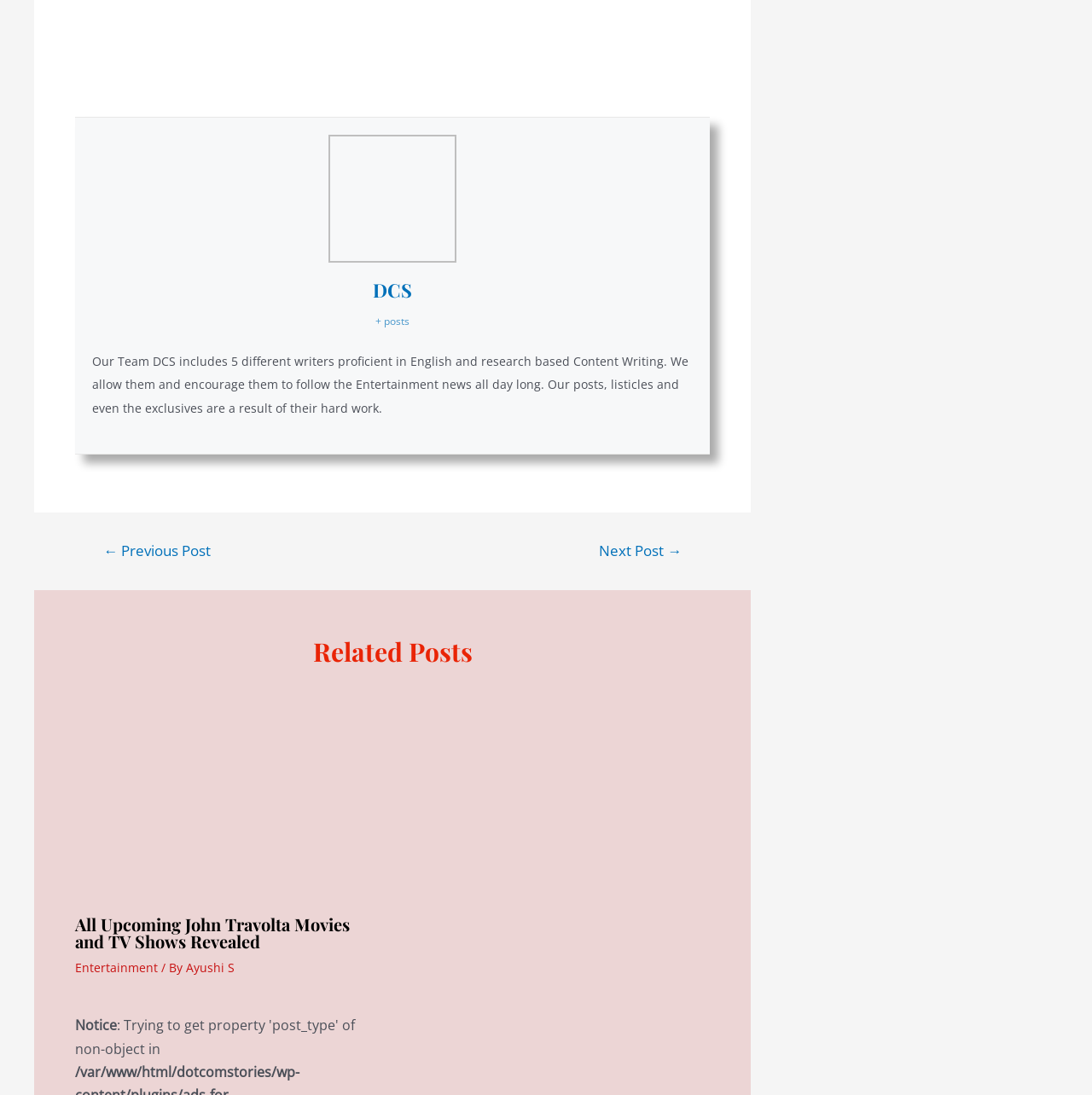How many writers are part of the DCS team?
Based on the visual content, answer with a single word or a brief phrase.

5